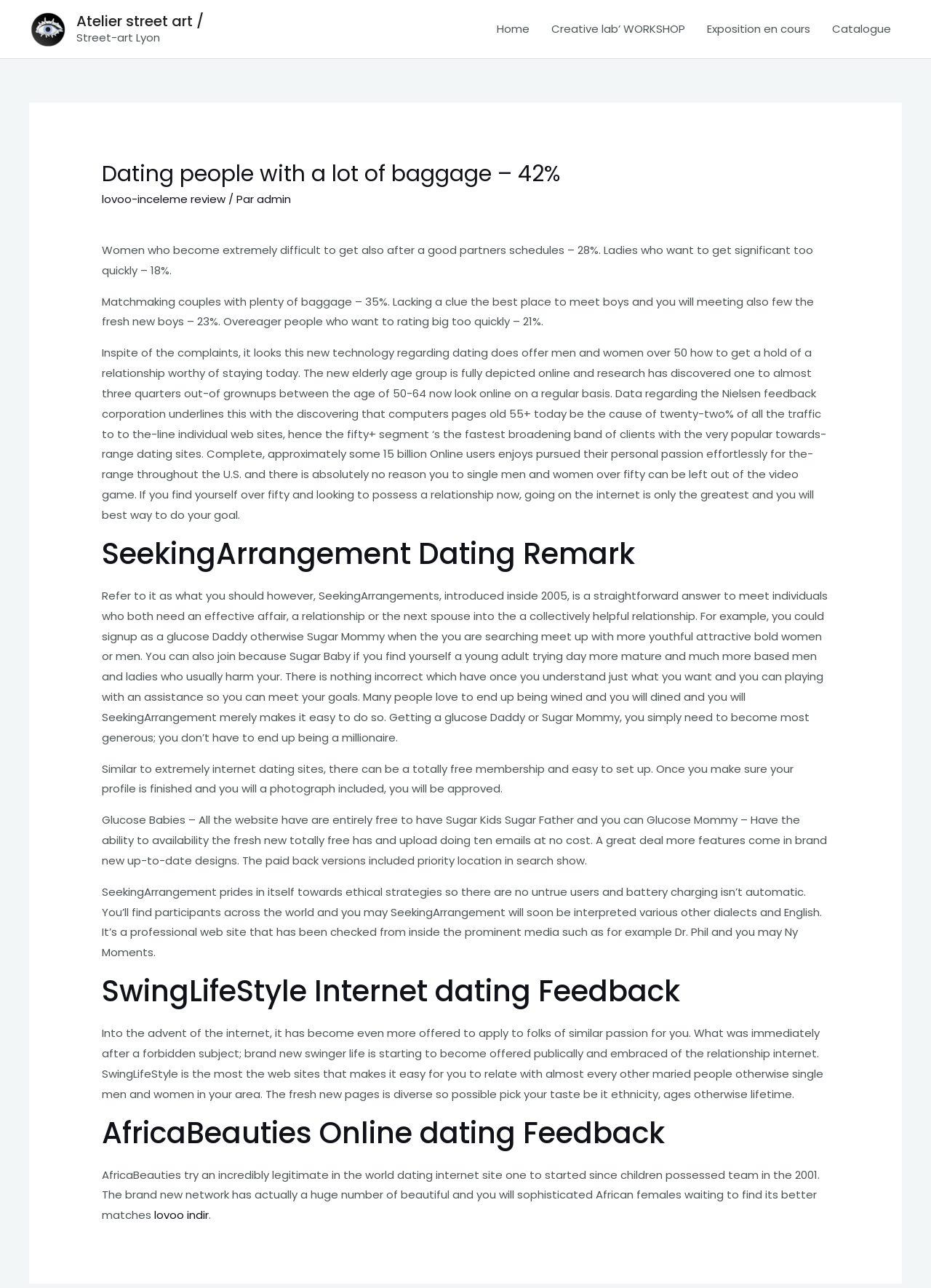What is the name of the dating site that connects users with beautiful and sophisticated African women?
Please provide a comprehensive answer to the question based on the webpage screenshot.

I found this answer by reading the heading element that says 'AfricaBeauties Online dating Feedback' and the static text element that describes the site's purpose.